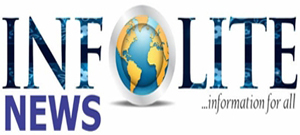Explain in detail what you see in the image.

The image represents the logo of Infolite News, featuring the name "Infolite" prominently displayed in an elegant, bold font. The letters "INFO" are in dark blue, while "LITE" is presented in a lighter shade, seamlessly merging with the design. Central to the logo is a globe, symbolizing global news and information coverage, encircled by a silver ring that adds a modern touch. Below the main title, "NEWS" is highlighted in a striking purple, suggesting a focus on current events. The tagline "...information for all" hints at the inclusive nature of the news platform, emphasizing accessibility and broad coverage of topics. This logo encapsulates the essence of Infolite News as a reliable source of information for a diverse audience.